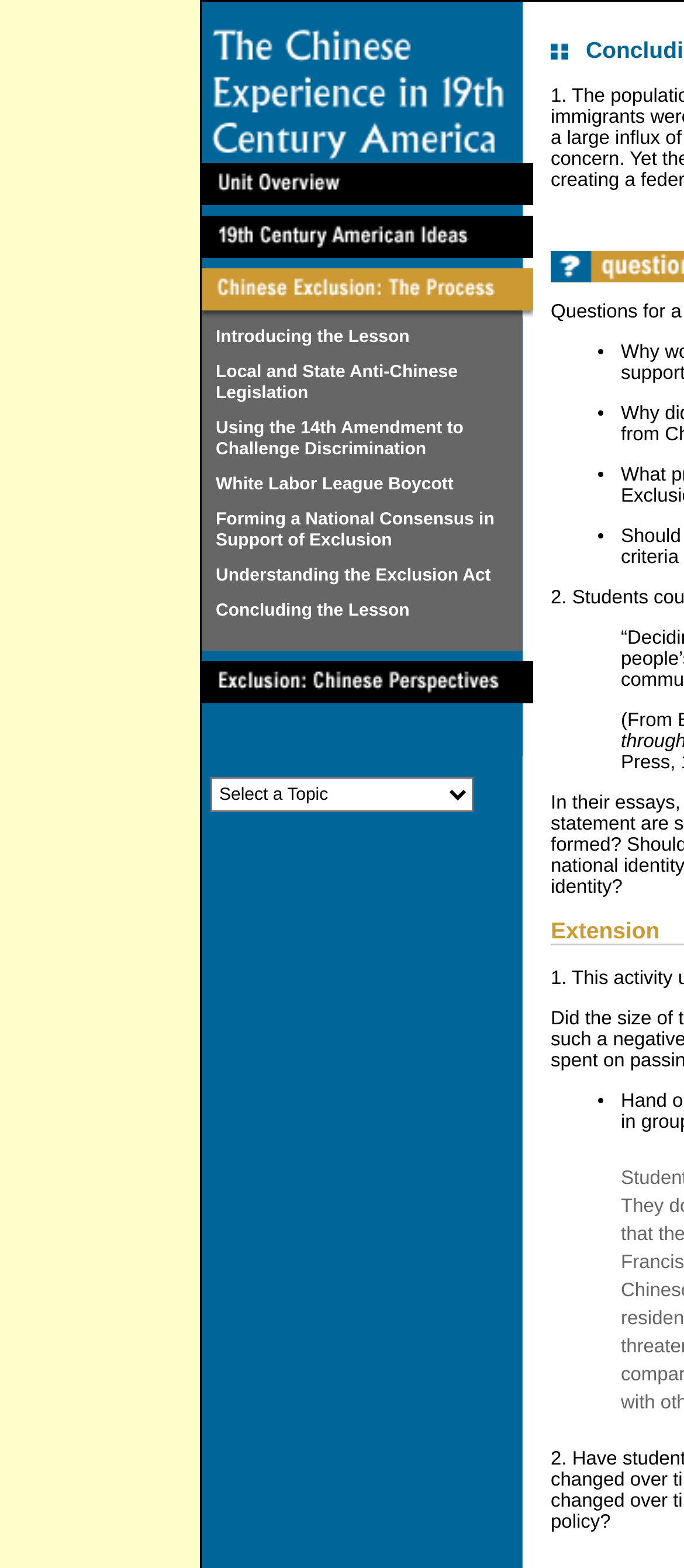Could you determine the bounding box coordinates of the clickable element to complete the instruction: "Select an option from the combo box"? Provide the coordinates as four float numbers between 0 and 1, i.e., [left, top, right, bottom].

[0.308, 0.496, 0.692, 0.518]